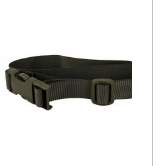Please answer the following question using a single word or phrase: 
What type of settings is the belt typically used in?

Tactical settings